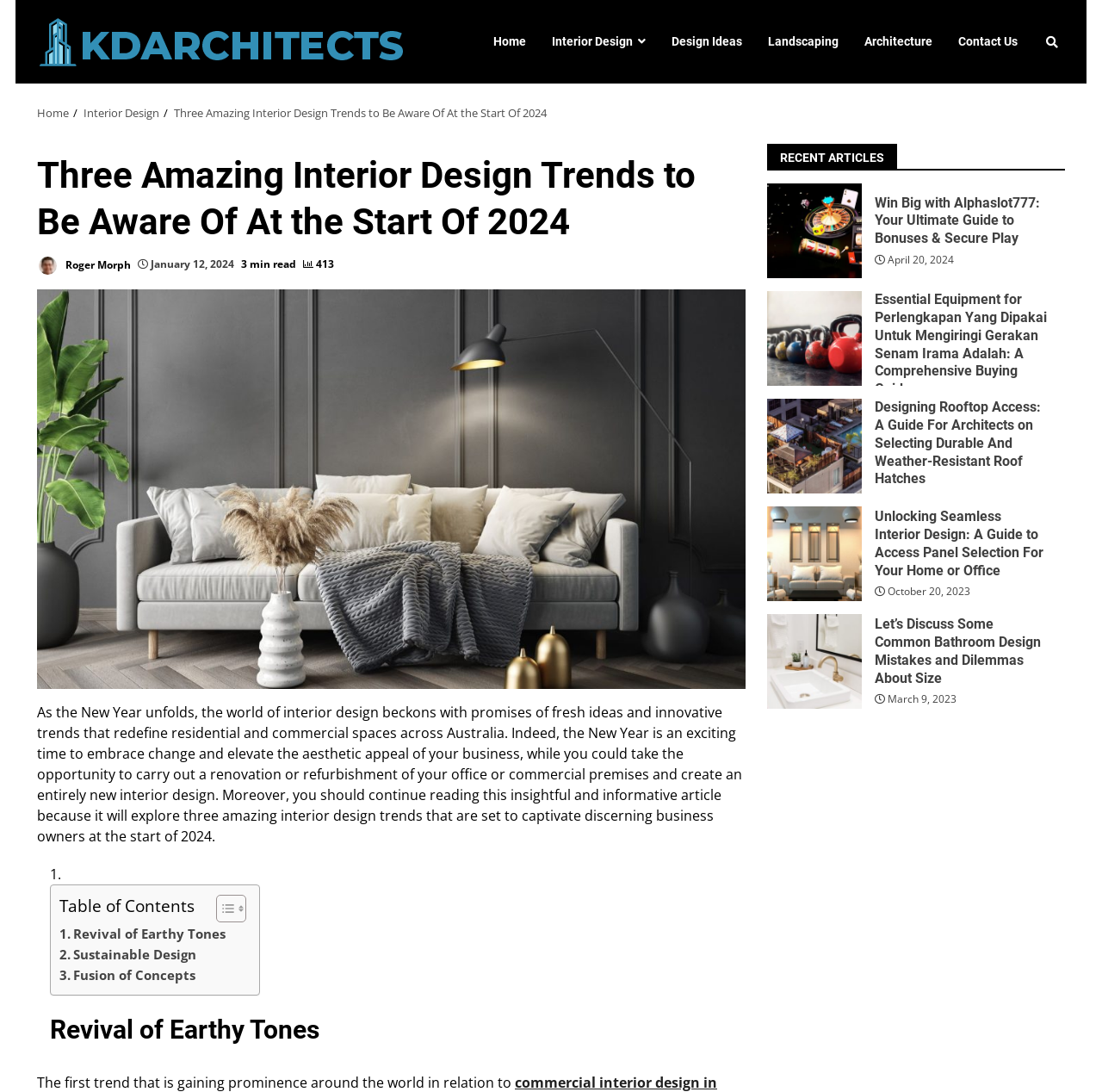Locate the coordinates of the bounding box for the clickable region that fulfills this instruction: "View the article 'Win Big with Alphaslot777: Your Ultimate Guide to Bonuses & Secure Play'".

[0.794, 0.178, 0.951, 0.227]